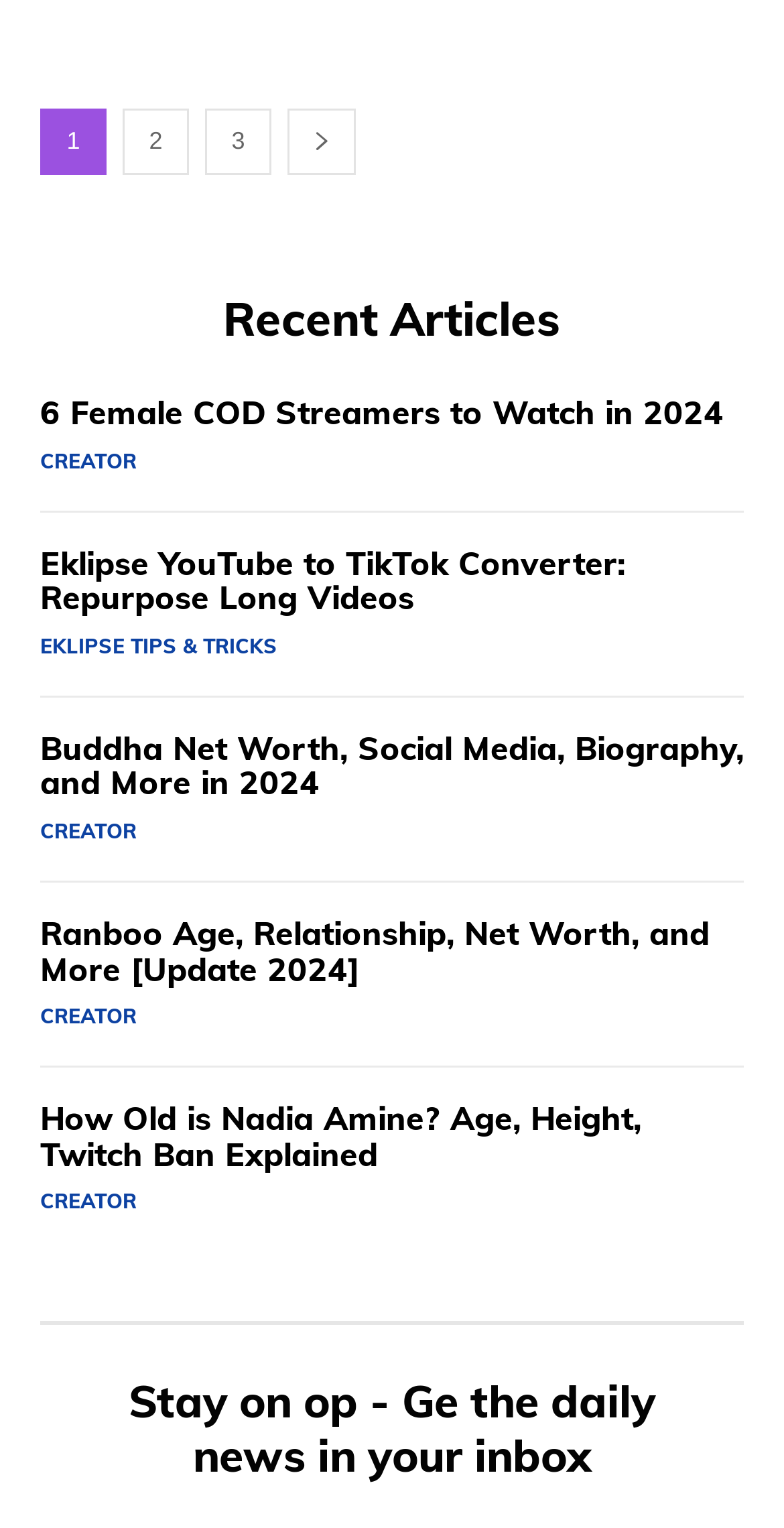Please determine the bounding box coordinates for the element that should be clicked to follow these instructions: "check out Eklipse YouTube to TikTok Converter".

[0.051, 0.355, 0.797, 0.404]